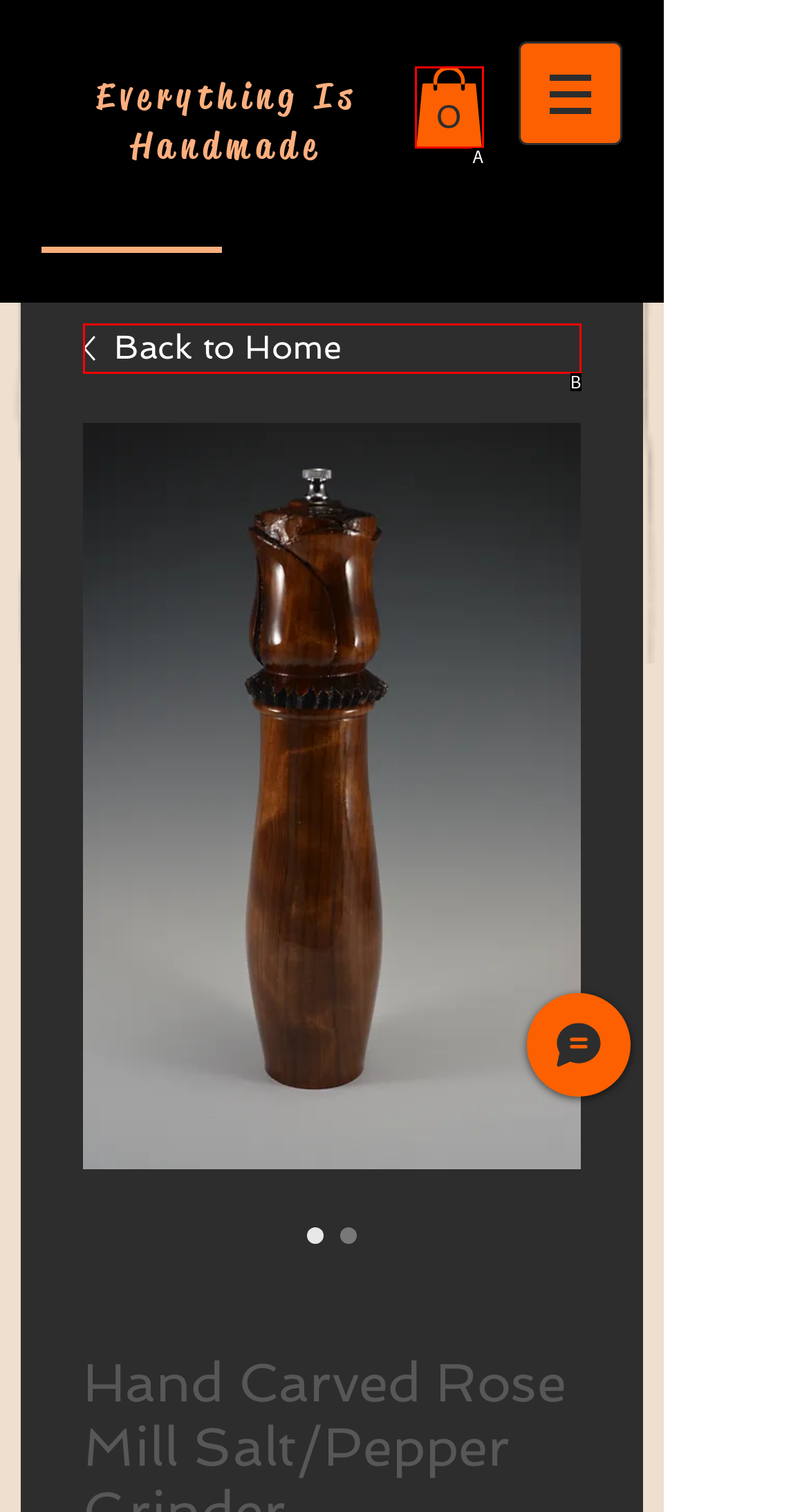Match the element description to one of the options: 0
Respond with the corresponding option's letter.

A